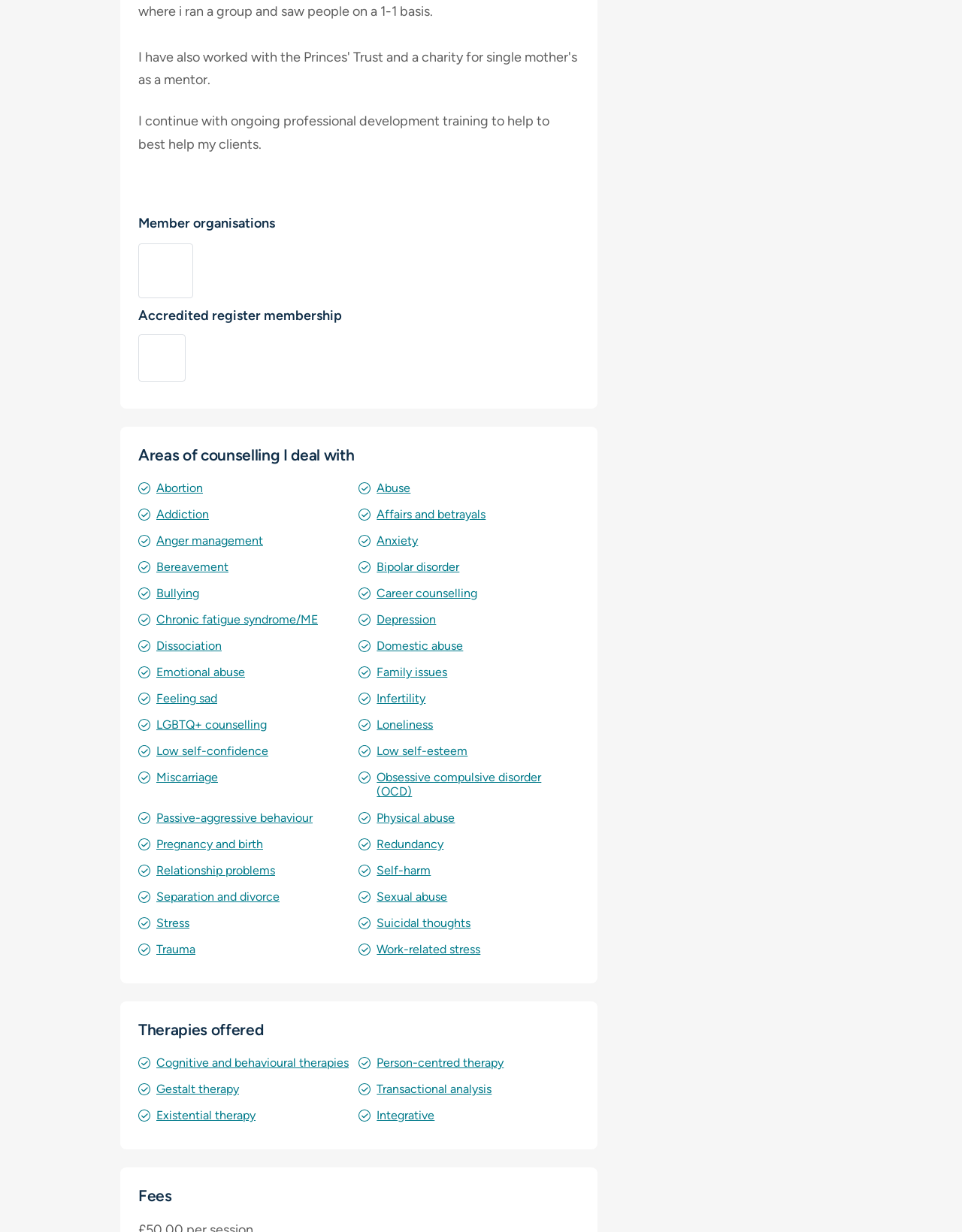Please locate the bounding box coordinates of the element that needs to be clicked to achieve the following instruction: "Learn more about Anxiety". The coordinates should be four float numbers between 0 and 1, i.e., [left, top, right, bottom].

[0.392, 0.433, 0.435, 0.445]